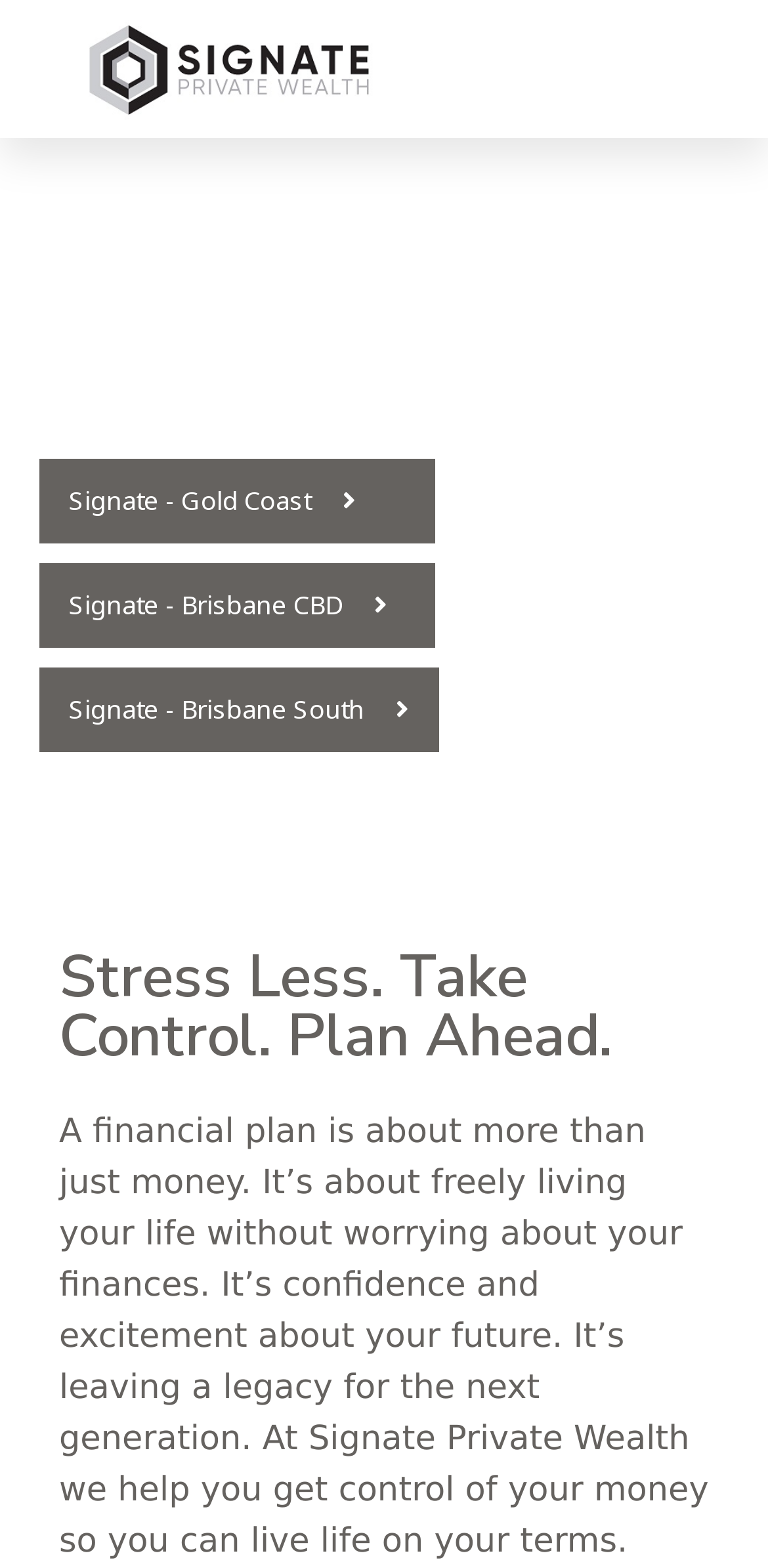Give a one-word or short phrase answer to the question: 
How many location options are available?

3